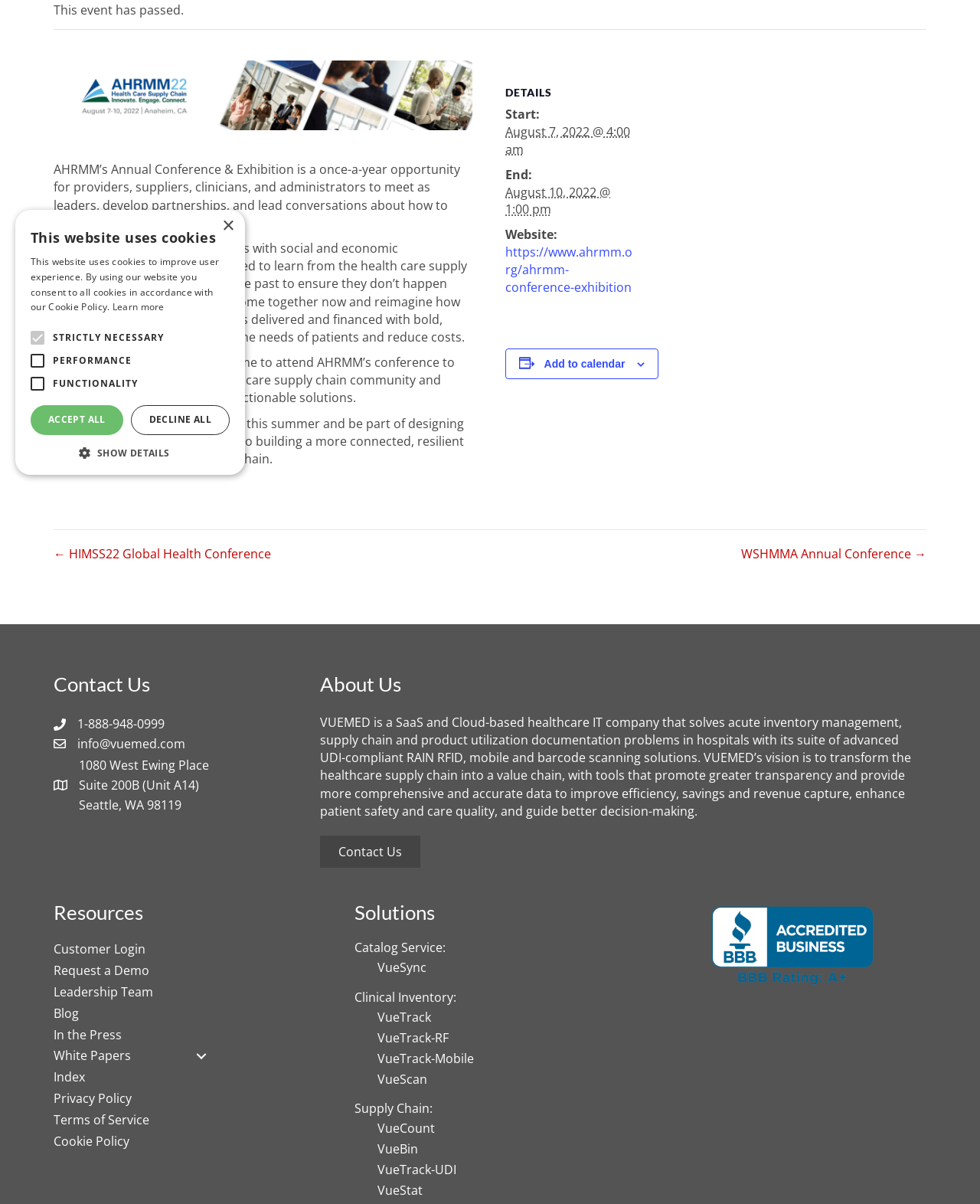Given the description of a UI element: "VueBin", identify the bounding box coordinates of the matching element in the webpage screenshot.

[0.385, 0.948, 0.638, 0.964]